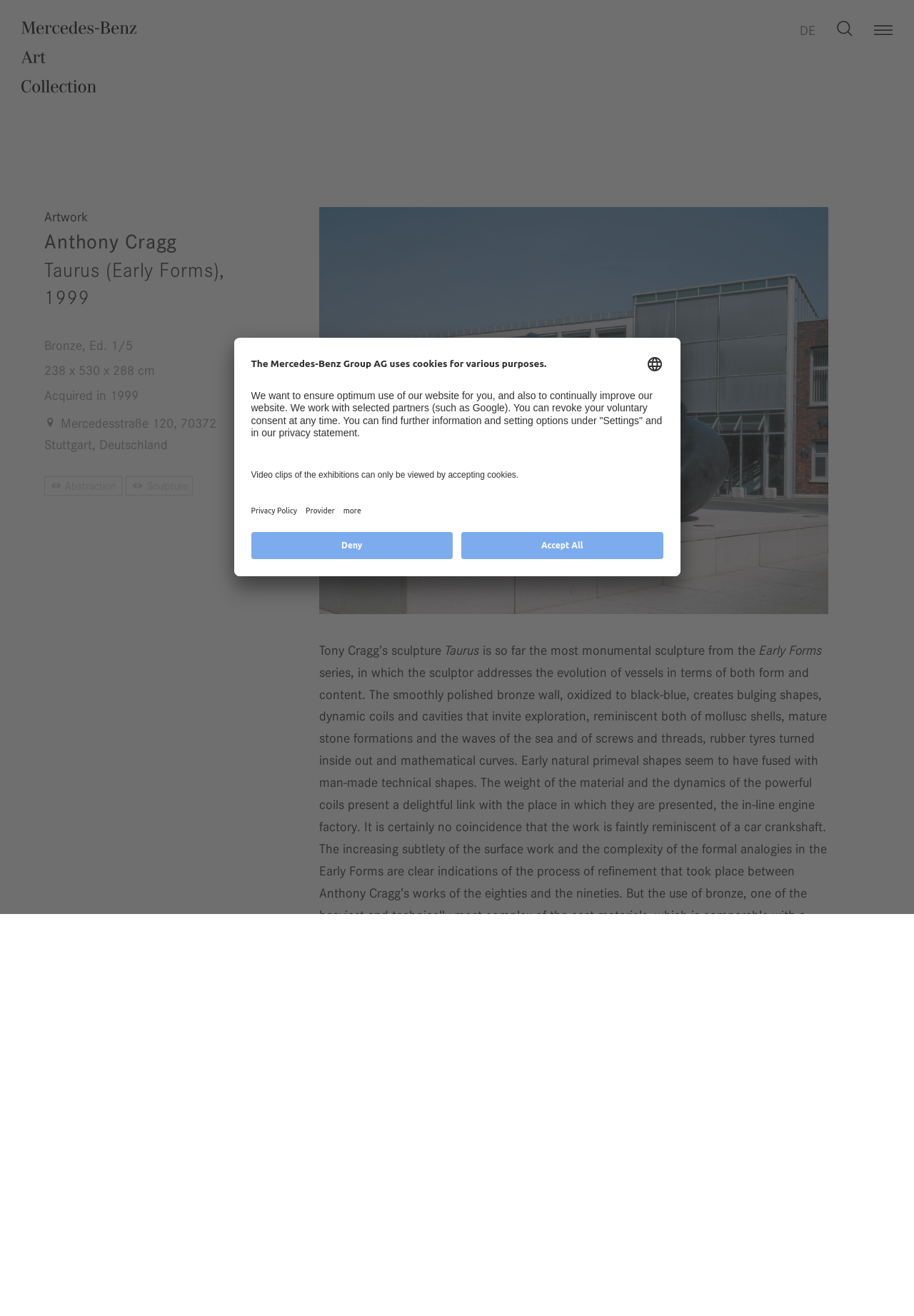Answer the following inquiry with a single word or phrase:
What is the name of the series the sculpture belongs to?

Early Forms